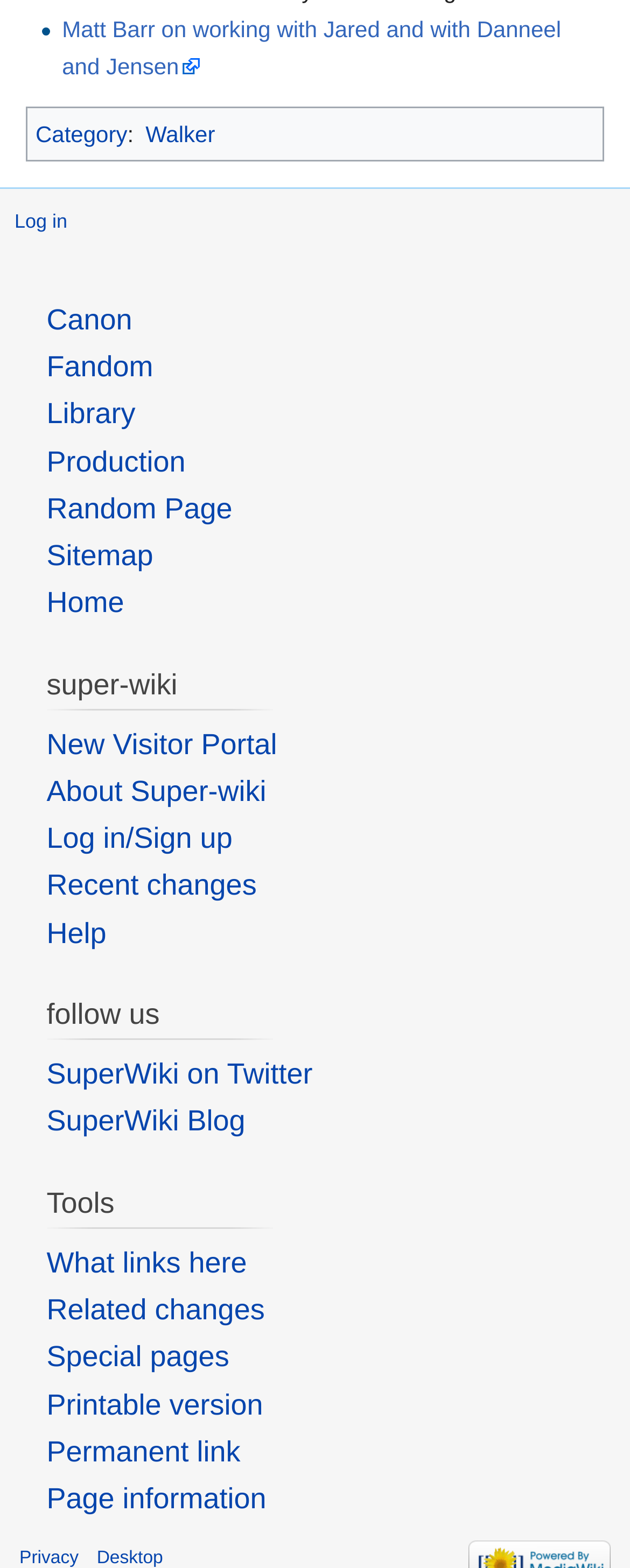Please identify the bounding box coordinates of the clickable area that will fulfill the following instruction: "Log in to the website". The coordinates should be in the format of four float numbers between 0 and 1, i.e., [left, top, right, bottom].

[0.023, 0.134, 0.107, 0.149]